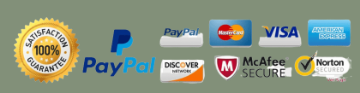Provide a comprehensive description of the image.

The image prominently features a collection of trust badges and payment method logos, designed to enhance customer confidence and security. At the center, a gold "100% SATISFACTION GUARANTEE" seal emphasizes a commitment to customer satisfaction. Surrounding it are various recognizable payment options, including PayPal, MasterCard, Visa, American Express, and Discover, symbolizing convenience and flexibility in payment methods. Additionally, security badges from McAfee and Norton are included, reassuring customers of safe transactions and protection against online threats. This image effectively communicates reliability and security, essential components for encouraging customer trust in online services.